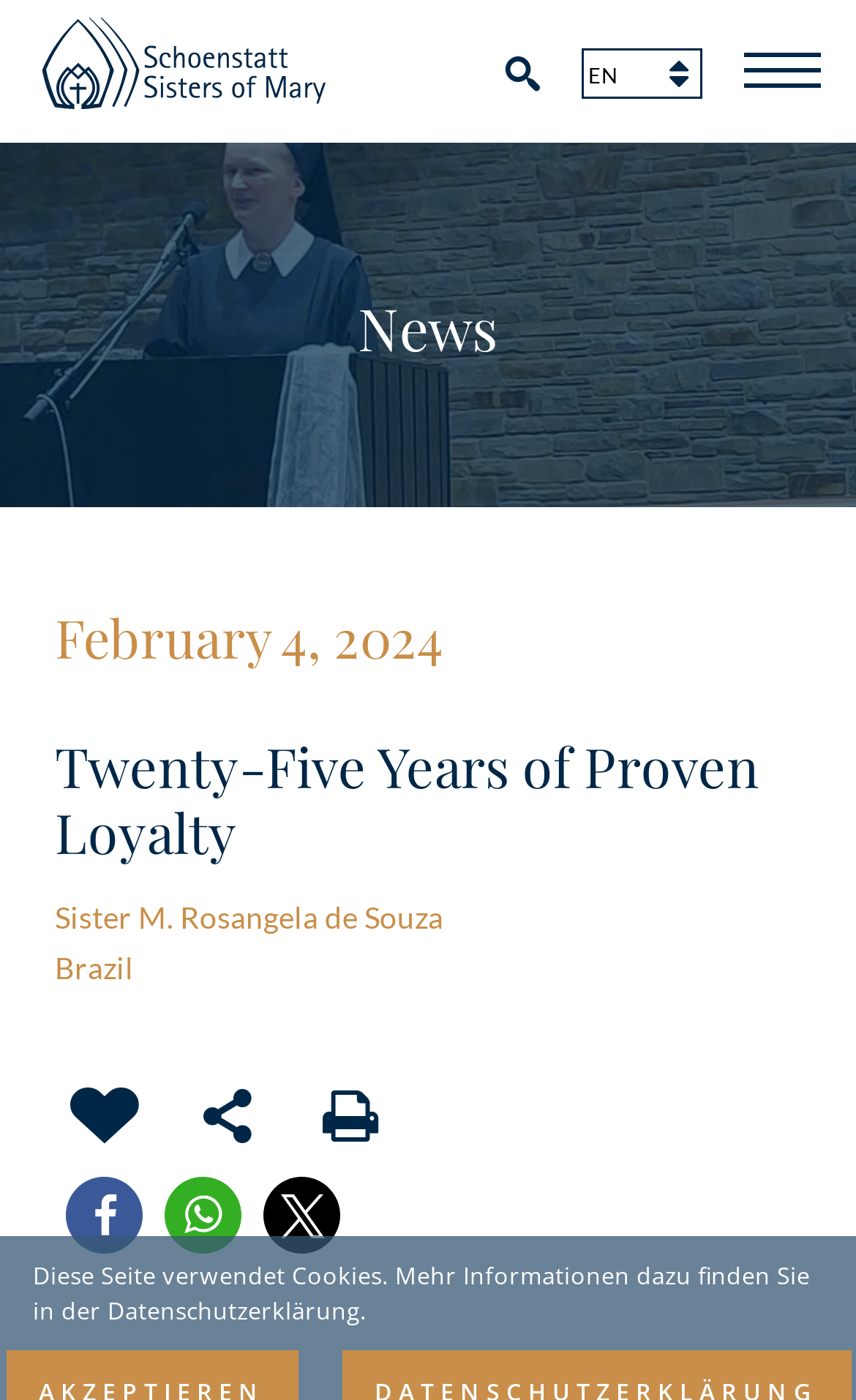Locate the bounding box coordinates of the element that should be clicked to execute the following instruction: "Read the news".

[0.0, 0.211, 1.0, 0.26]